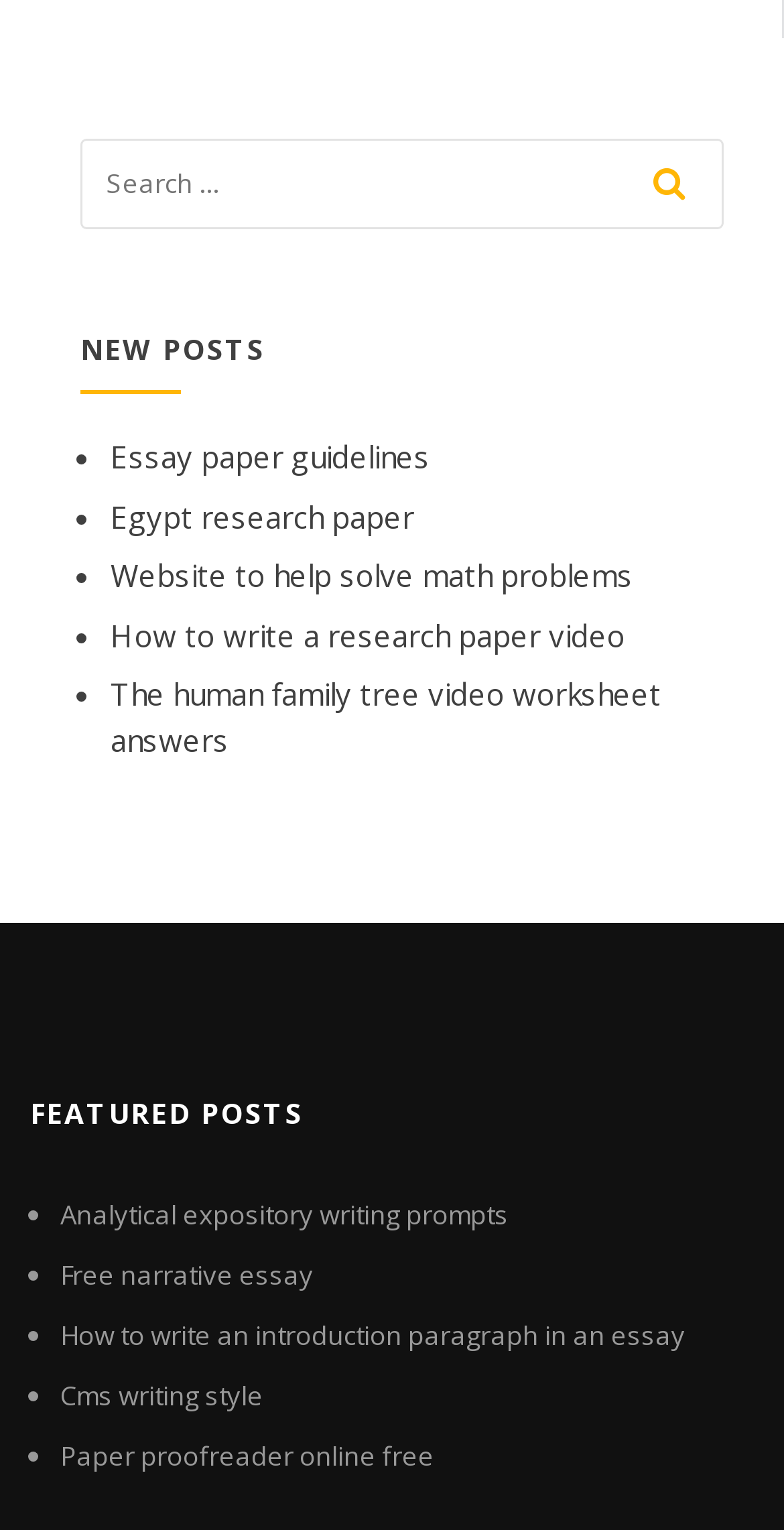Reply to the question with a brief word or phrase: Is there a search button on the webpage?

Yes